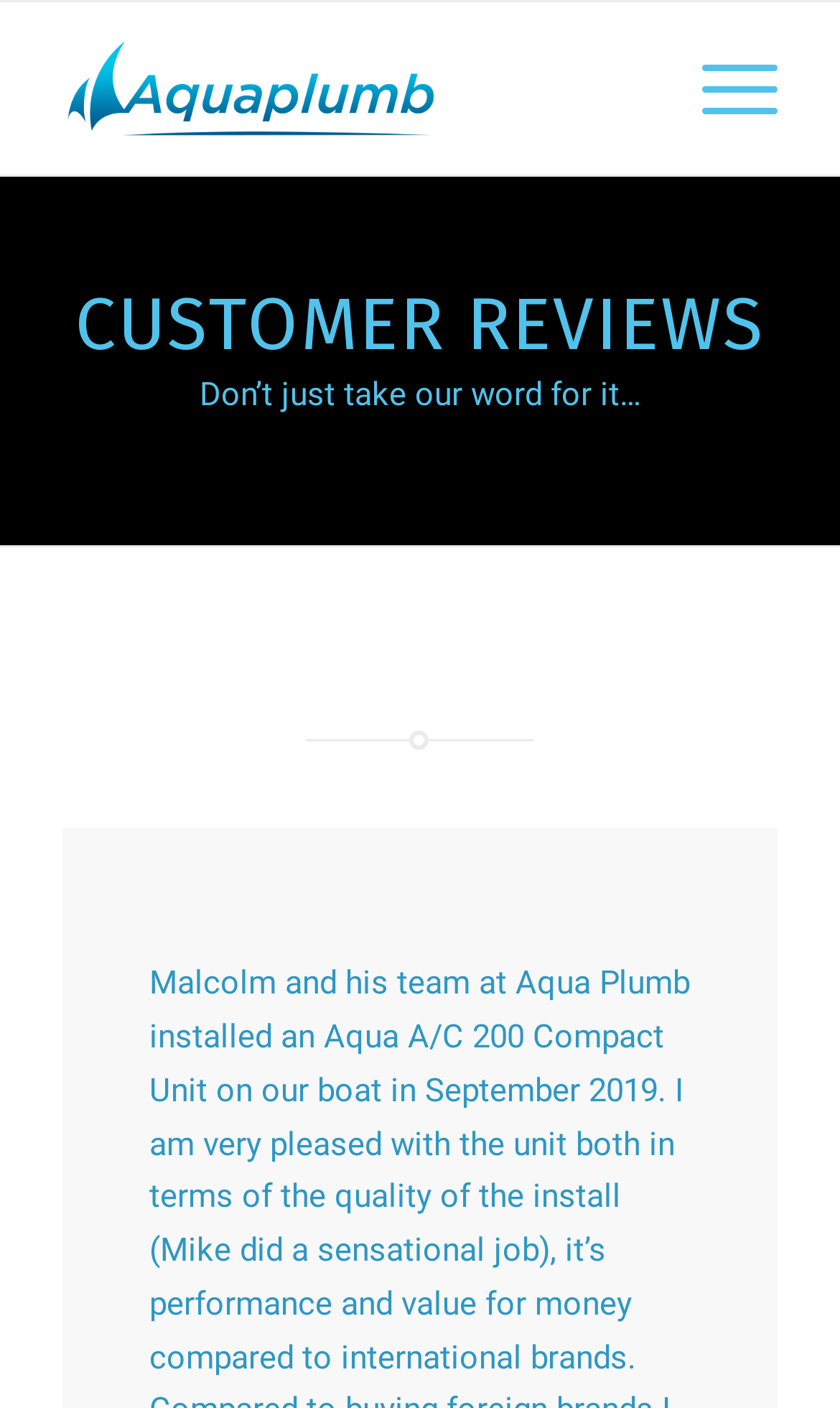Given the element description: "aria-label="aquaplumblogo" title="aquaplumblogo"", predict the bounding box coordinates of the UI element it refers to, using four float numbers between 0 and 1, i.e., [left, top, right, bottom].

[0.075, 0.002, 0.755, 0.124]